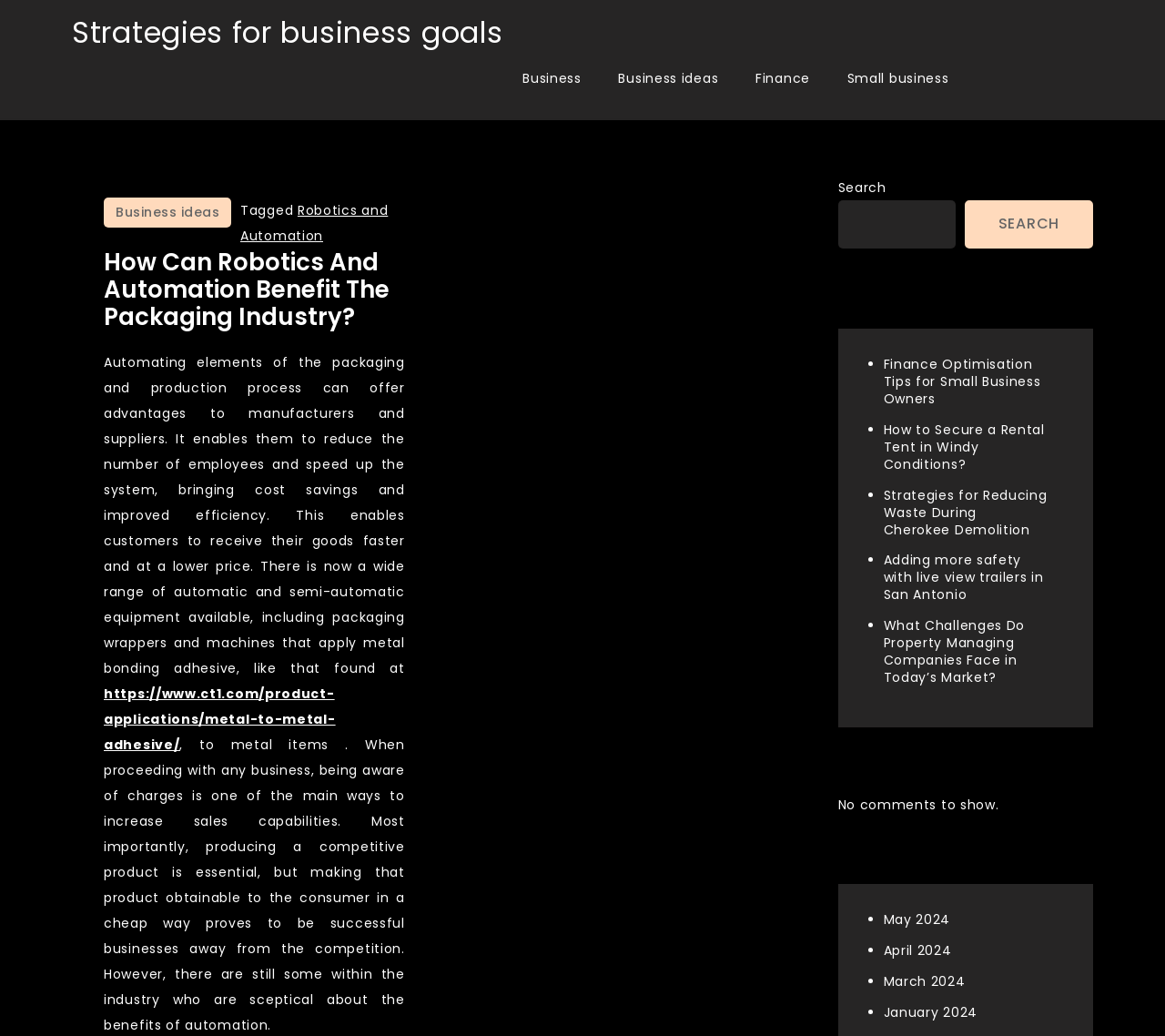What is the link to the metal-to-metal adhesive product application?
Please give a detailed and thorough answer to the question, covering all relevant points.

The link to the metal-to-metal adhesive product application can be found in the article, specifically in the sentence '...including packaging wrappers and machines that apply metal bonding adhesive, like that found at...'.